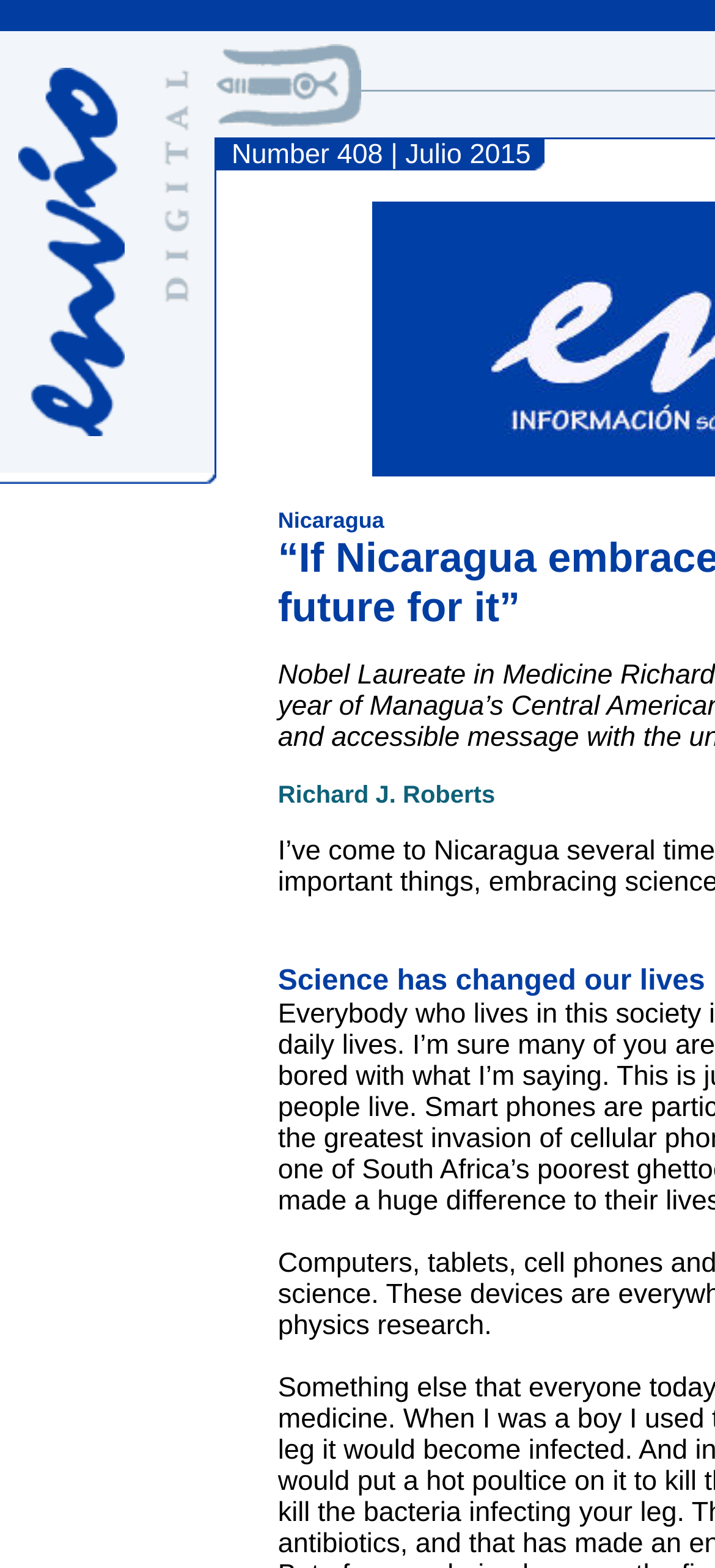Refer to the screenshot and answer the following question in detail:
What is the topic of the article?

I found a StaticText element with the text 'Nicaragua', which suggests that the topic of the article is related to Nicaragua.